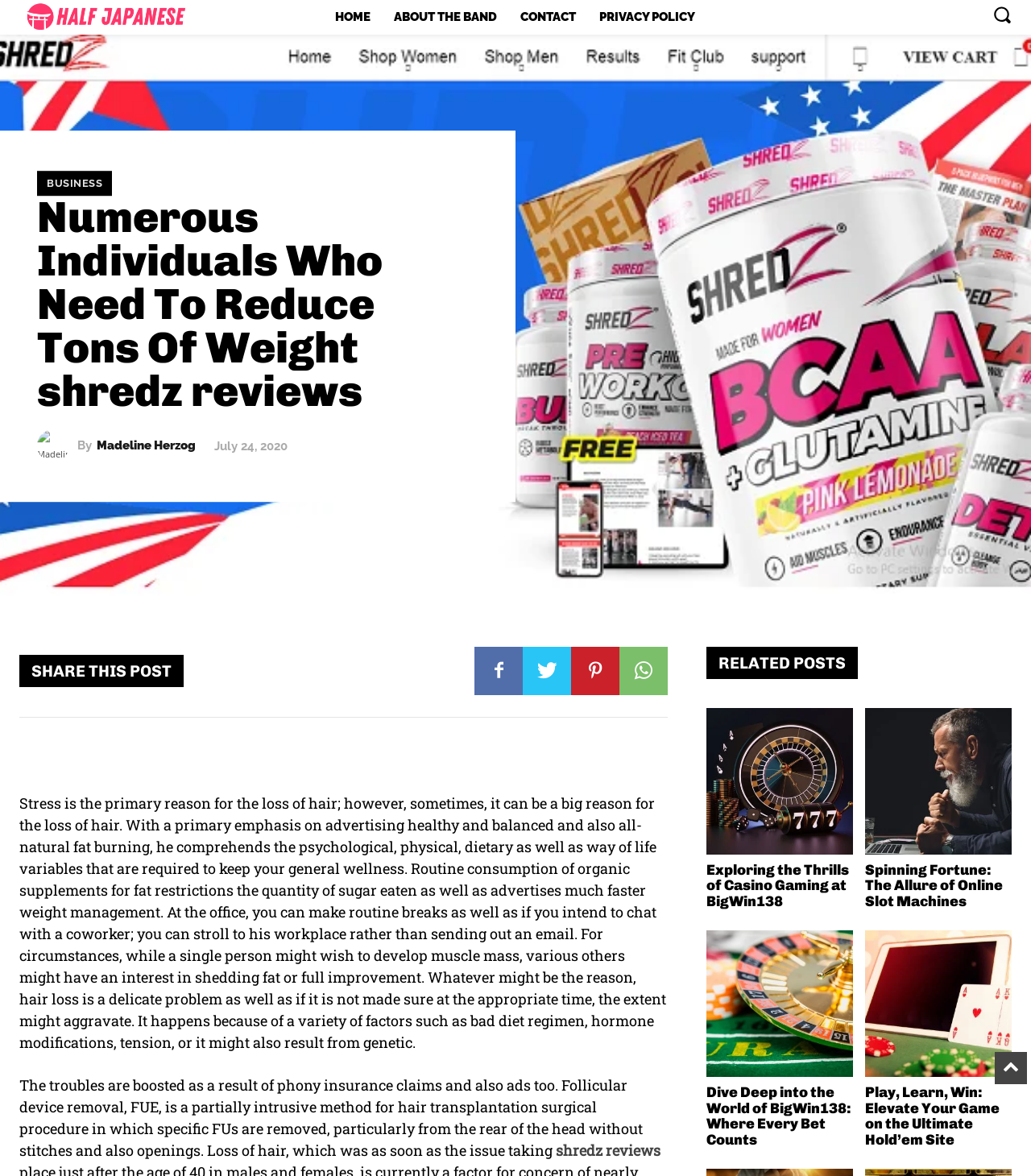Locate the UI element described by Home in the provided webpage screenshot. Return the bounding box coordinates in the format (top-left x, top-left y, bottom-right x, bottom-right y), ensuring all values are between 0 and 1.

[0.316, 0.004, 0.369, 0.025]